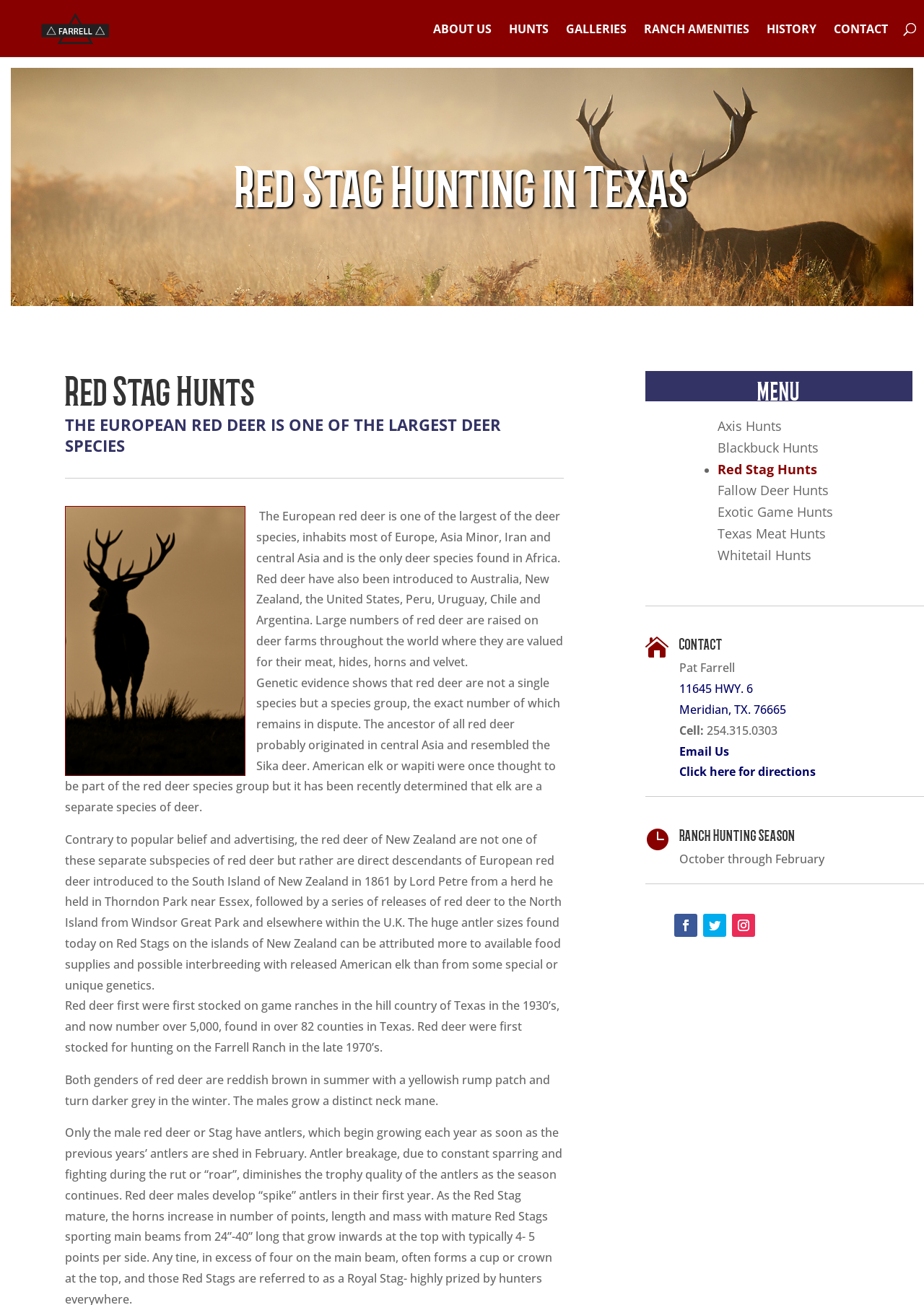What is the contact information of Pat Farrell?
Refer to the image and provide a detailed answer to the question.

The contact information of Pat Farrell is provided at the bottom of the webpage, including a phone number '254.315.0303' and an email link 'Email Us'.